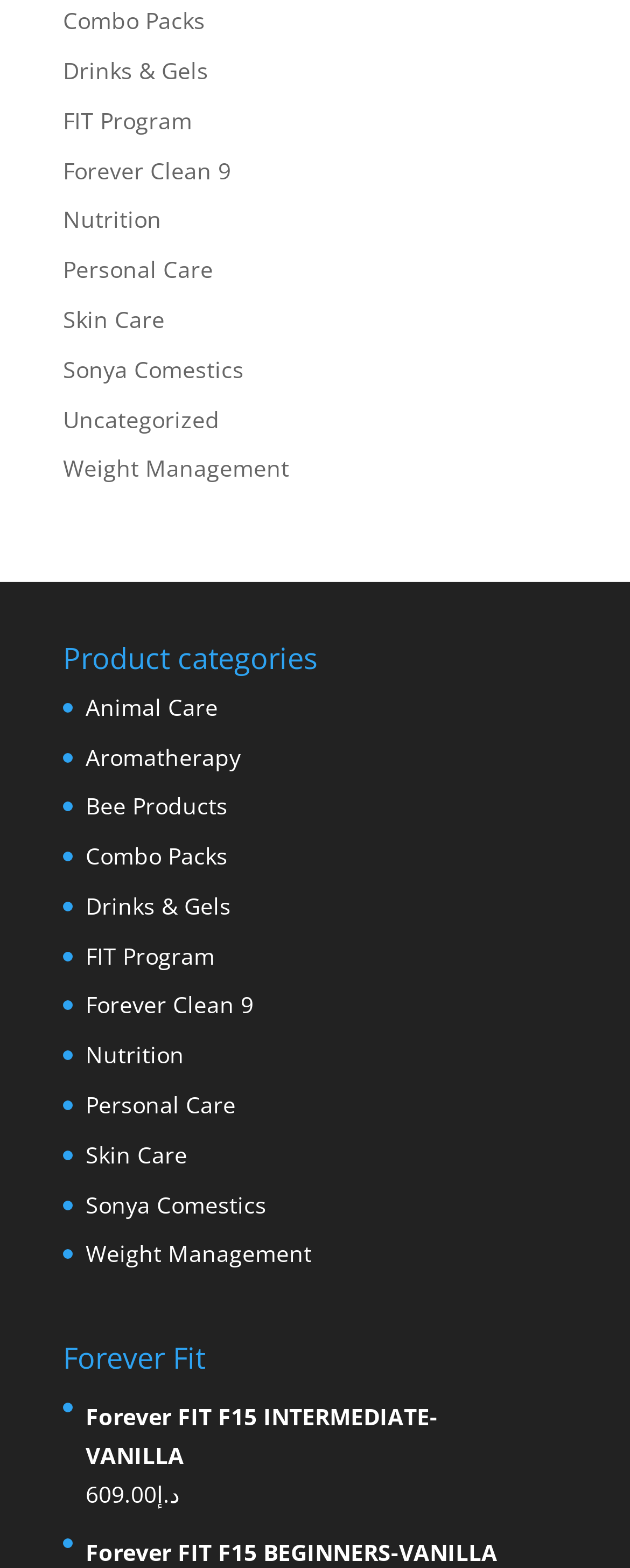Provide the bounding box coordinates of the section that needs to be clicked to accomplish the following instruction: "Browse Skin Care."

[0.1, 0.194, 0.262, 0.213]